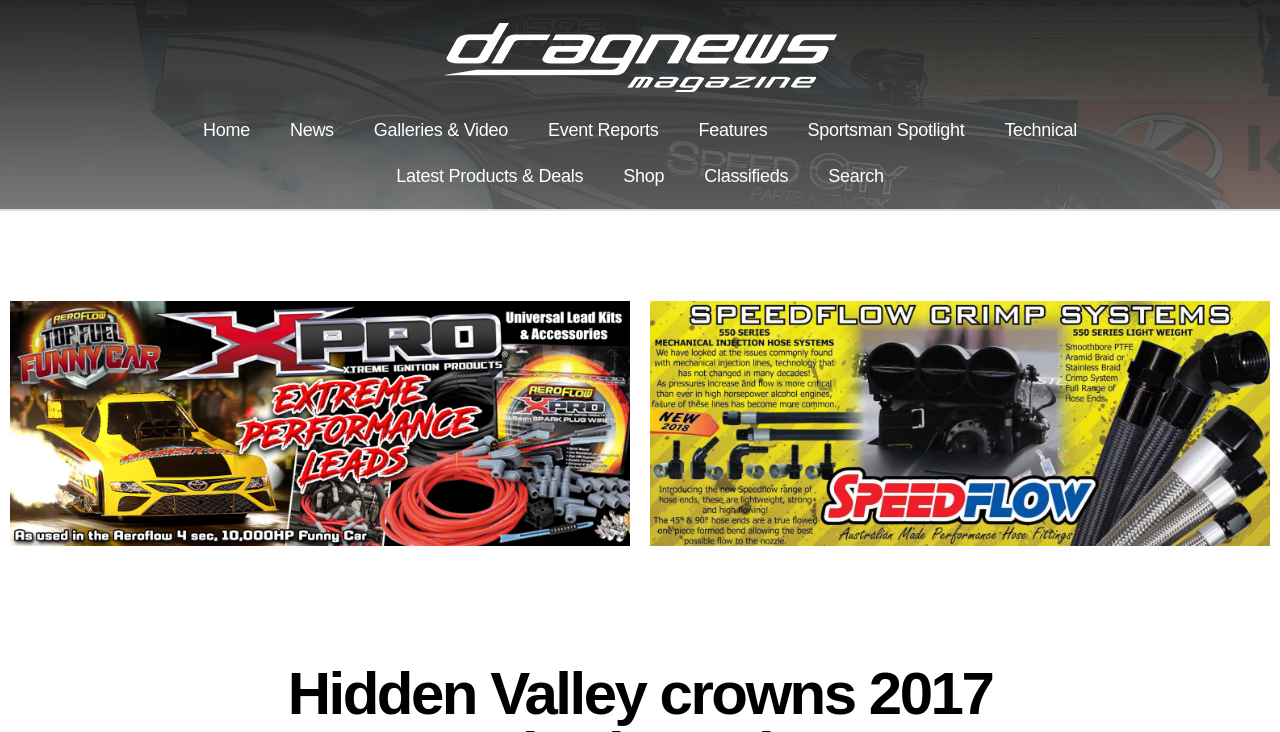Describe every aspect of the webpage in a detailed manner.

The webpage appears to be an article from Drag News Magazine, with the title "Hidden Valley crowns 2017 Track Champions". At the top of the page, there is a horizontal navigation menu with 10 links, including "Home", "News", "Galleries & Video", "Event Reports", "Features", "Sportsman Spotlight", "Technical", "Latest Products & Deals", "Shop", and "Classifieds". These links are positioned side by side, taking up the majority of the top section of the page.

Below the navigation menu, there is a prominent link with the text "''", which is centered and takes up about a third of the page's width. This link is positioned near the top of the page, slightly below the navigation menu.

The meta description suggests that the article is about Hidden Valley Dragway crowning their 2017 Track Champions as the Wet Season approaches, with a dramatic description of lightning cracking over the Top End.